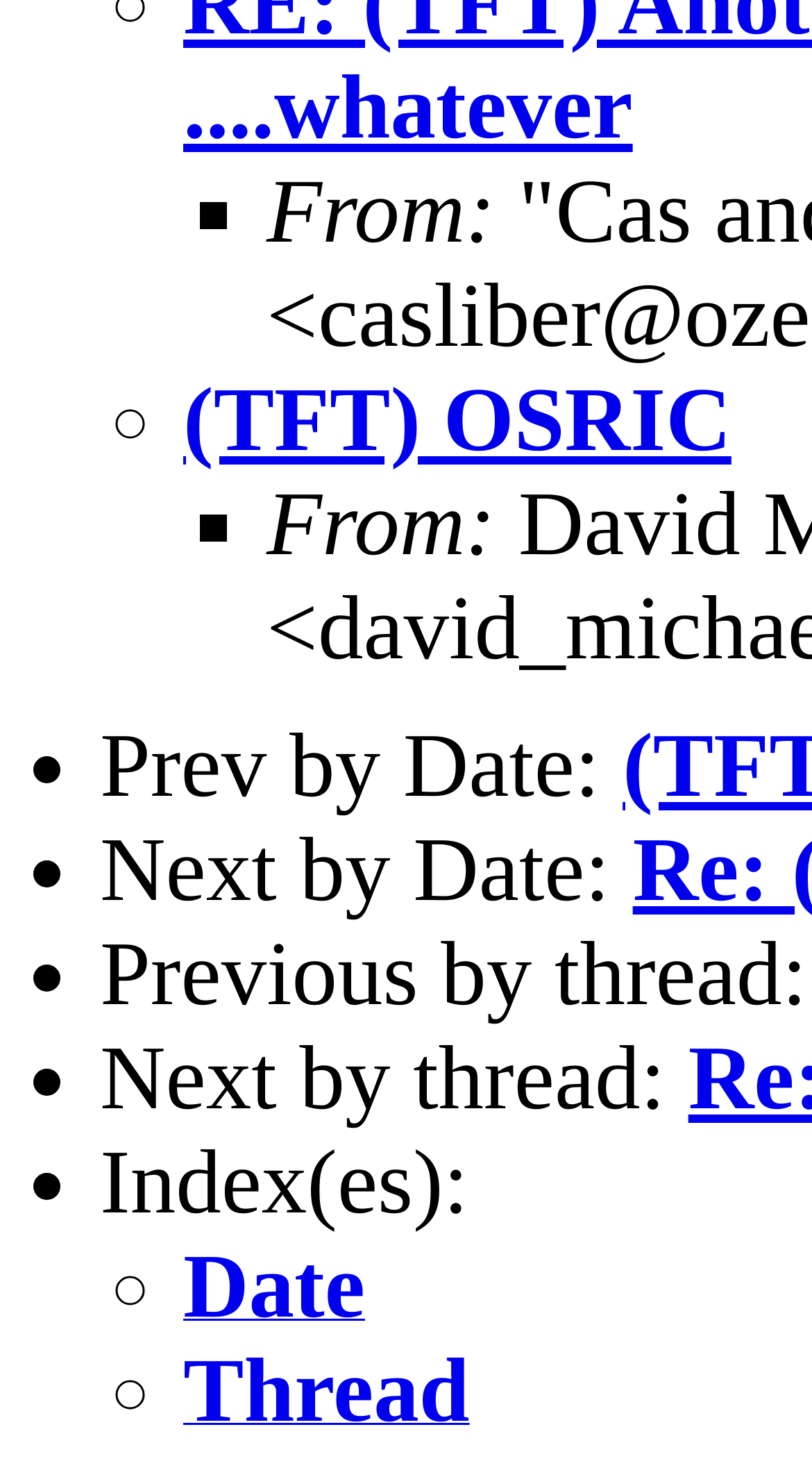Please answer the following question using a single word or phrase: 
What is the link text next to '◦'?

(TFT) OSRIC